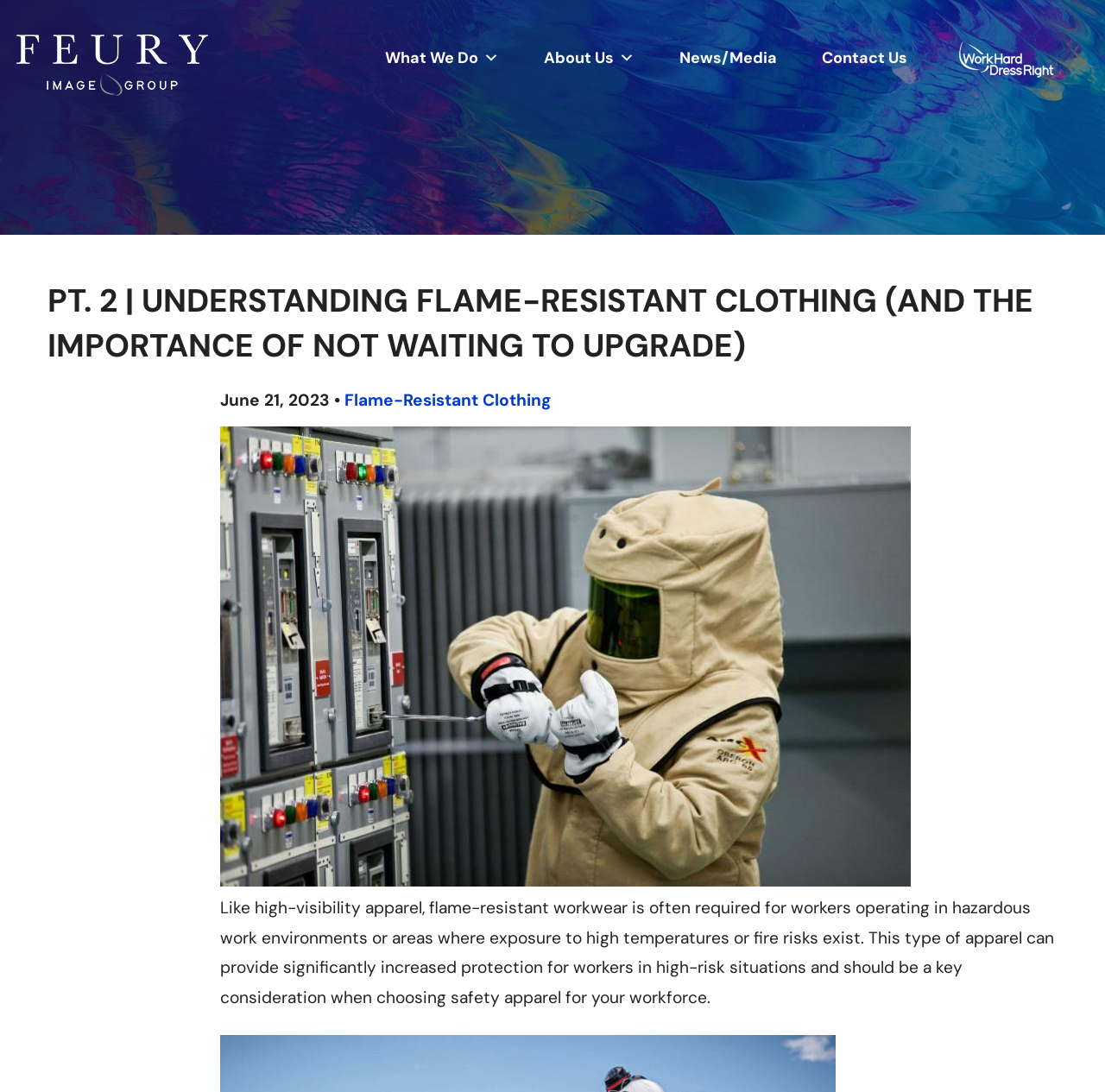Identify the bounding box coordinates necessary to click and complete the given instruction: "open What We Do submenu".

[0.433, 0.043, 0.452, 0.062]